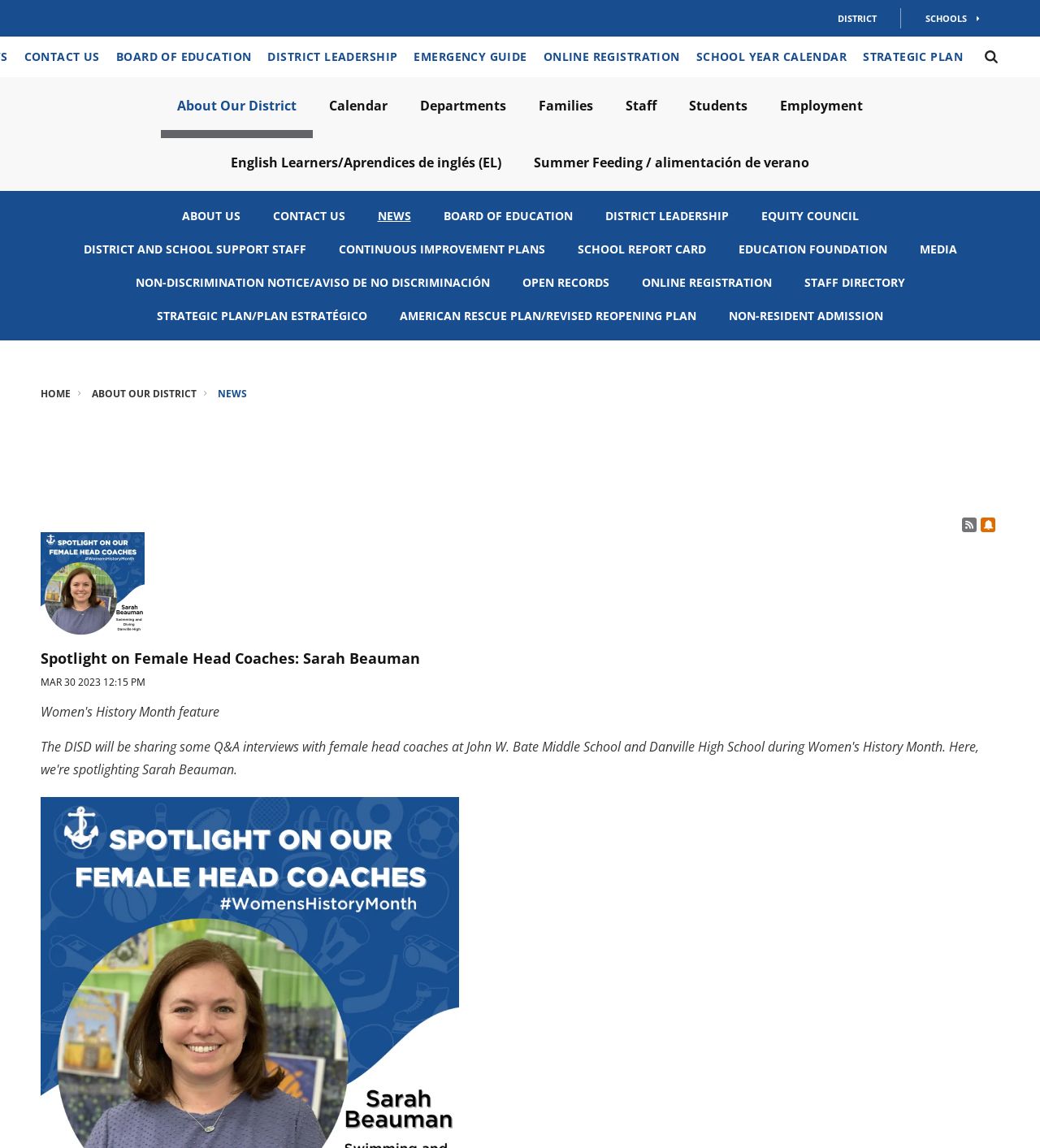Identify the bounding box coordinates of the region that should be clicked to execute the following instruction: "Open the search".

[0.934, 0.032, 0.973, 0.067]